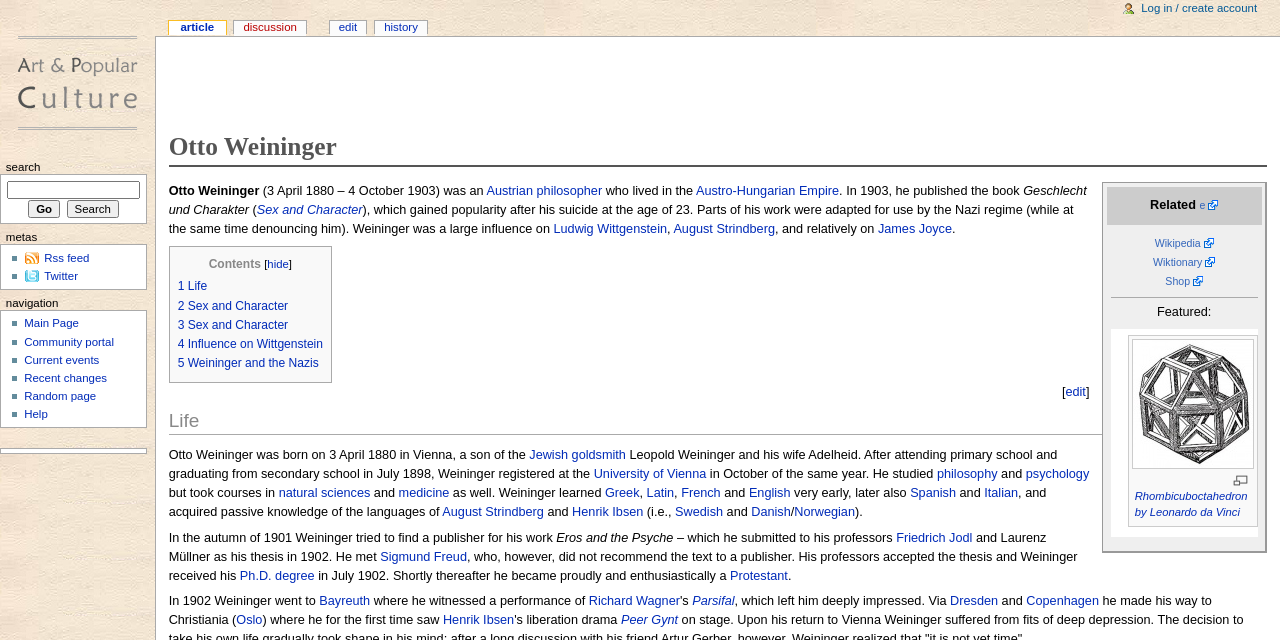Elaborate on the information and visuals displayed on the webpage.

The webpage is about Otto Weininger, an Austrian philosopher. At the top, there is a heading with his name, followed by a brief description of him as a philosopher who lived in the Austro-Hungarian Empire. Below this, there is a table with links to related topics, including Wikipedia, Wiktionary, and a shop.

To the right of this table, there is a section with a heading "Featured" and a link to "Rhombicuboctahedron by Leonardo da Vinci" with an accompanying image. Below this, there is a link to "Enlarge" with another image.

On the left side of the page, there is a section with a heading "Contents" that lists links to different sections of the page, including "Life", "Sex and Character", and "Influence on Wittgenstein". Below this, there is a section with a heading "Life" that provides a brief biography of Otto Weininger, including his birth and education.

Throughout the page, there are numerous links to other topics, including philosophers, languages, and scientific fields. There are also several images and tables that provide additional information and structure to the content. At the bottom of the page, there is a link to "edit" the page.